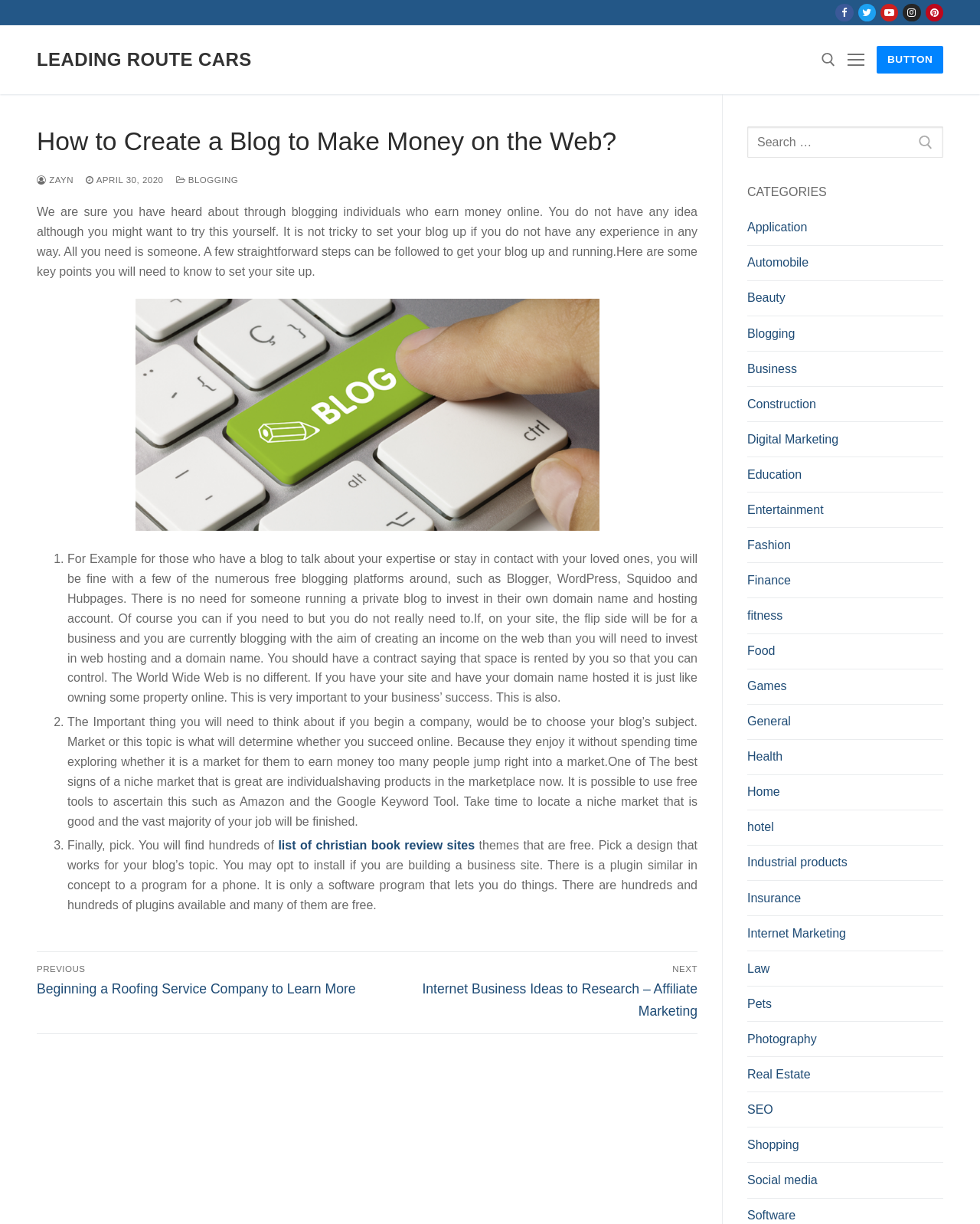Identify the bounding box coordinates of the area you need to click to perform the following instruction: "Read the article about creating a blog to make money".

[0.038, 0.103, 0.712, 0.129]